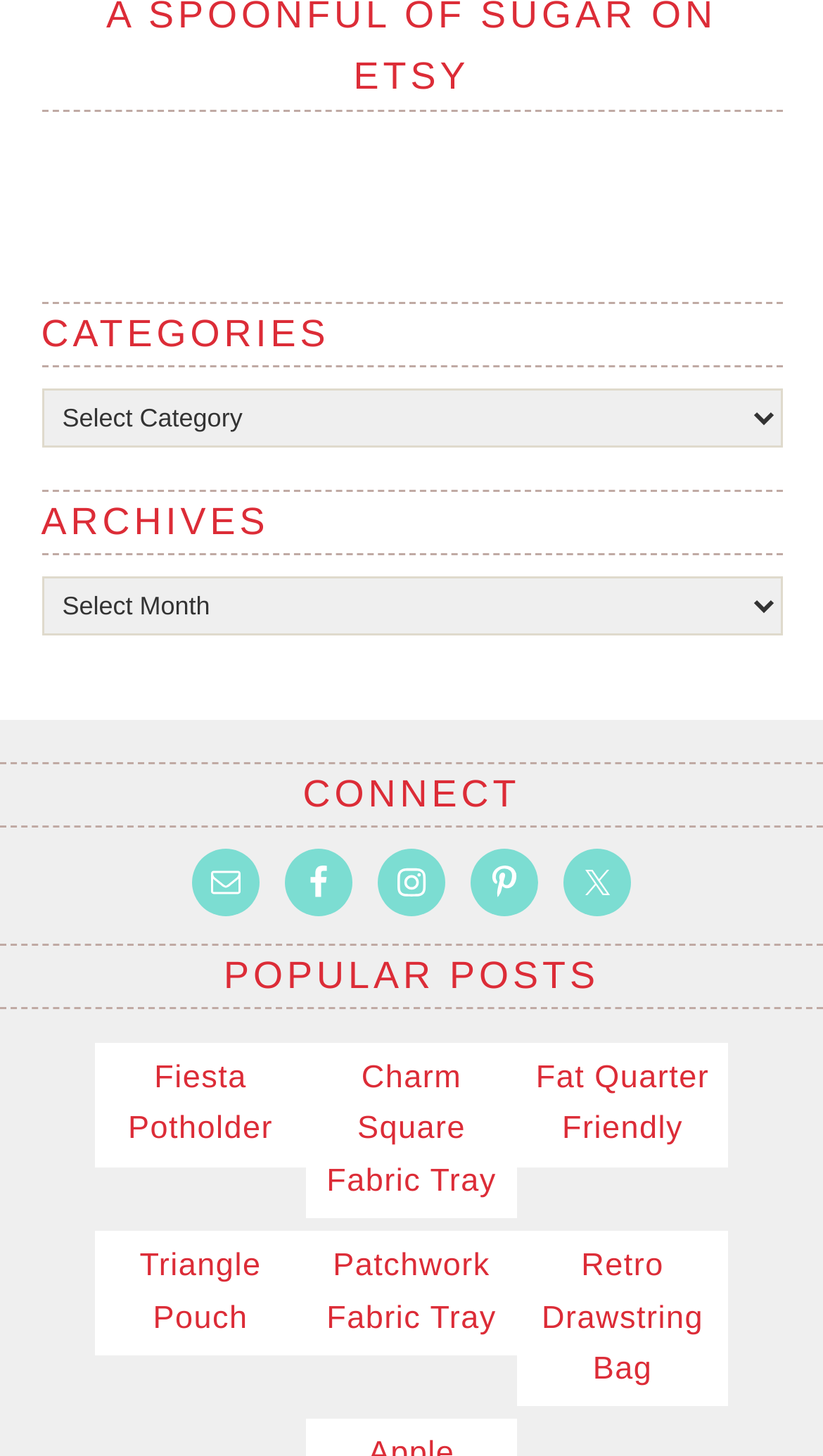What is the last popular post?
Look at the screenshot and respond with a single word or phrase.

Retro Drawstring Bag